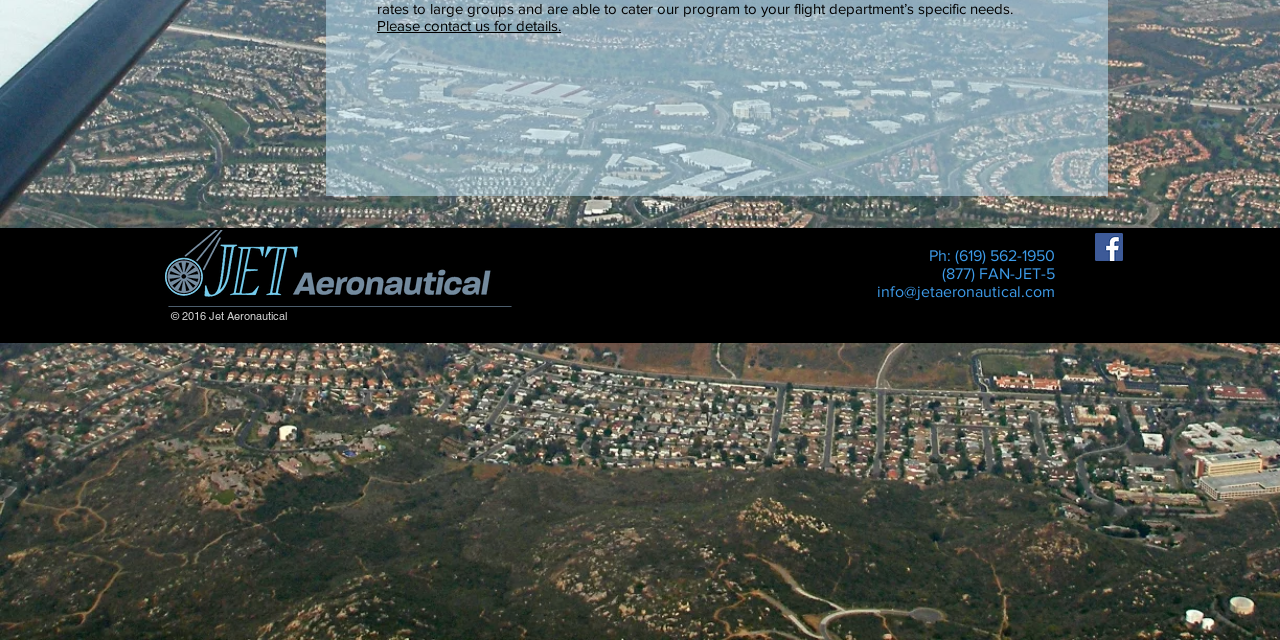Find the bounding box coordinates for the element described here: "Please contact us for details.".

[0.295, 0.027, 0.438, 0.053]